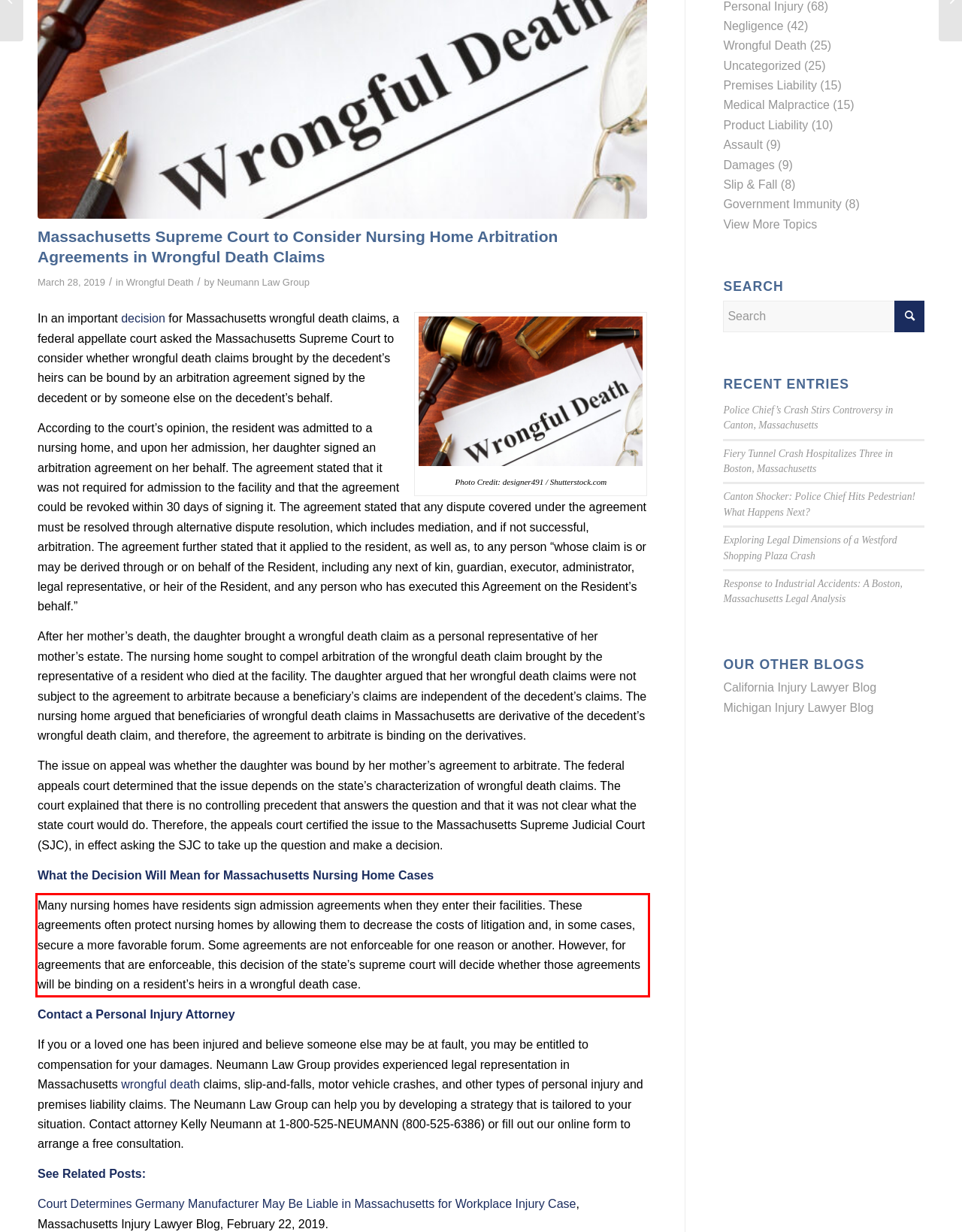You are provided with a screenshot of a webpage containing a red bounding box. Please extract the text enclosed by this red bounding box.

Many nursing homes have residents sign admission agreements when they enter their facilities. These agreements often protect nursing homes by allowing them to decrease the costs of litigation and, in some cases, secure a more favorable forum. Some agreements are not enforceable for one reason or another. However, for agreements that are enforceable, this decision of the state’s supreme court will decide whether those agreements will be binding on a resident’s heirs in a wrongful death case.